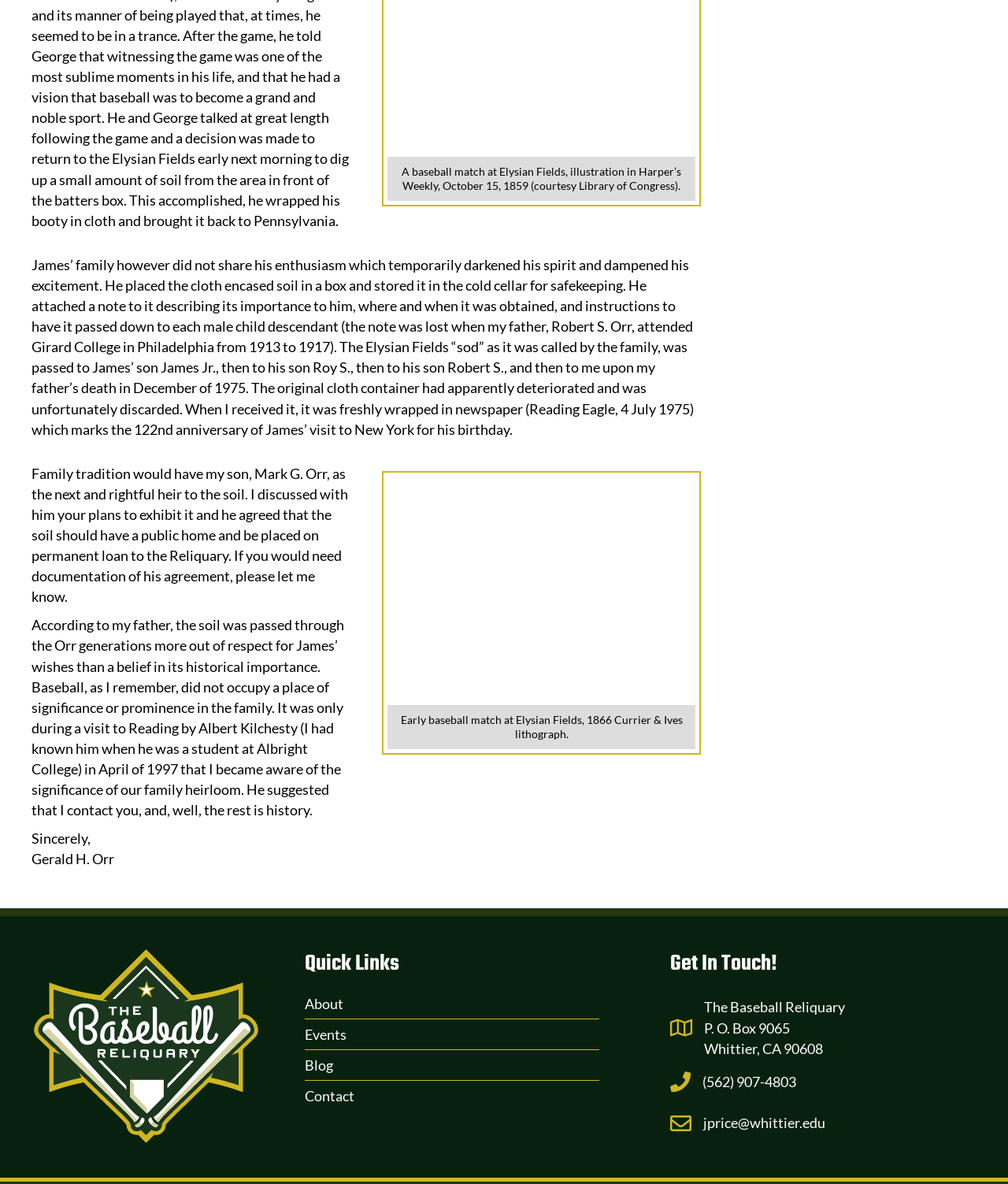What is the family heirloom being discussed?
Can you provide an in-depth and detailed response to the question?

The webpage is discussing a family heirloom that has been passed down through generations, and based on the text, it is clear that the heirloom is a piece of soil from Elysian Fields, which is significant in the history of baseball.